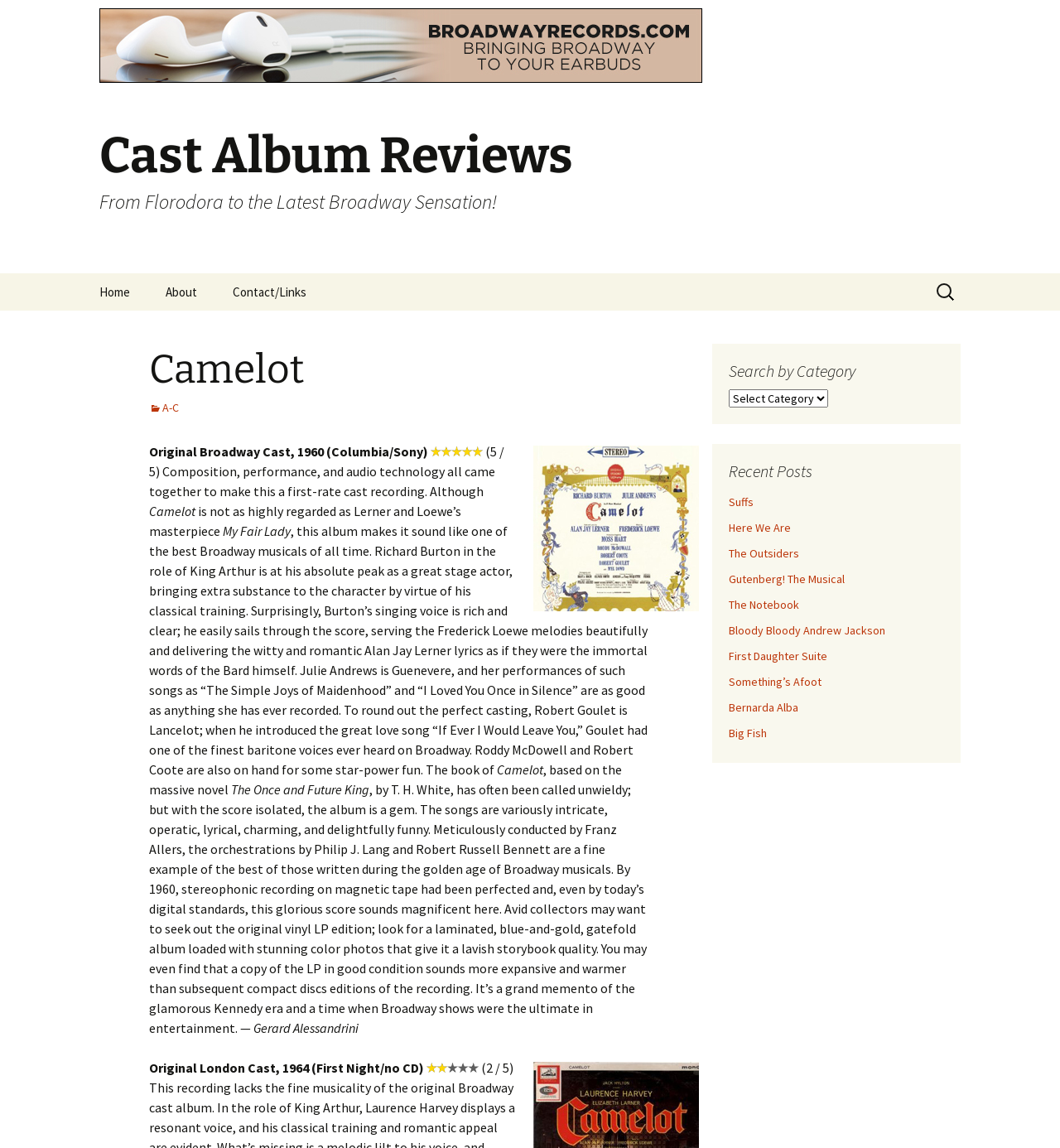Please locate the bounding box coordinates of the element's region that needs to be clicked to follow the instruction: "Search for cast album reviews". The bounding box coordinates should be provided as four float numbers between 0 and 1, i.e., [left, top, right, bottom].

[0.88, 0.239, 0.906, 0.27]